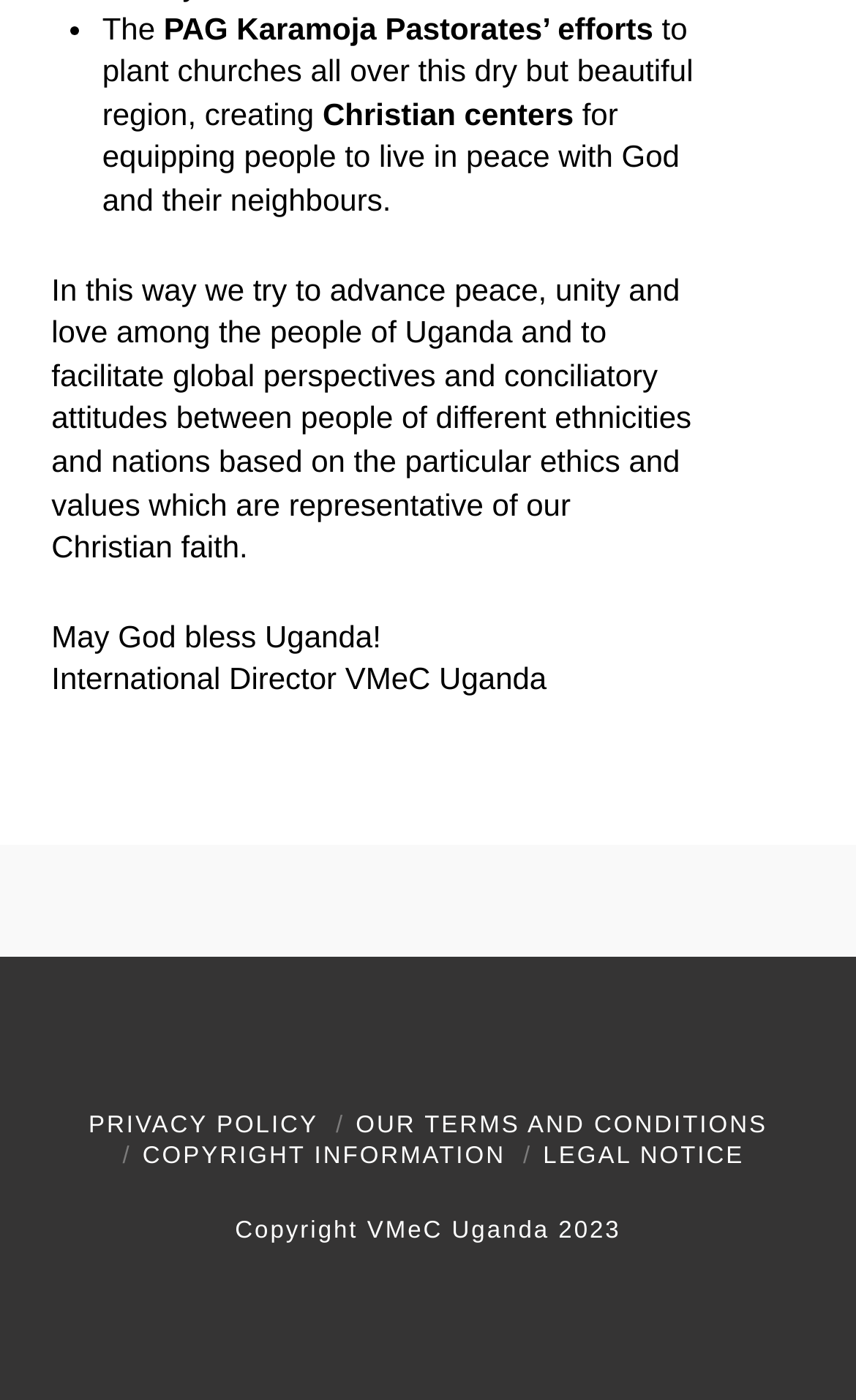Can you give a detailed response to the following question using the information from the image? What is the sentiment expressed in the phrase 'May God bless Uganda!'?

The phrase 'May God bless Uganda!' expresses a positive sentiment, as it is a blessing or a wish for the well-being of Uganda.